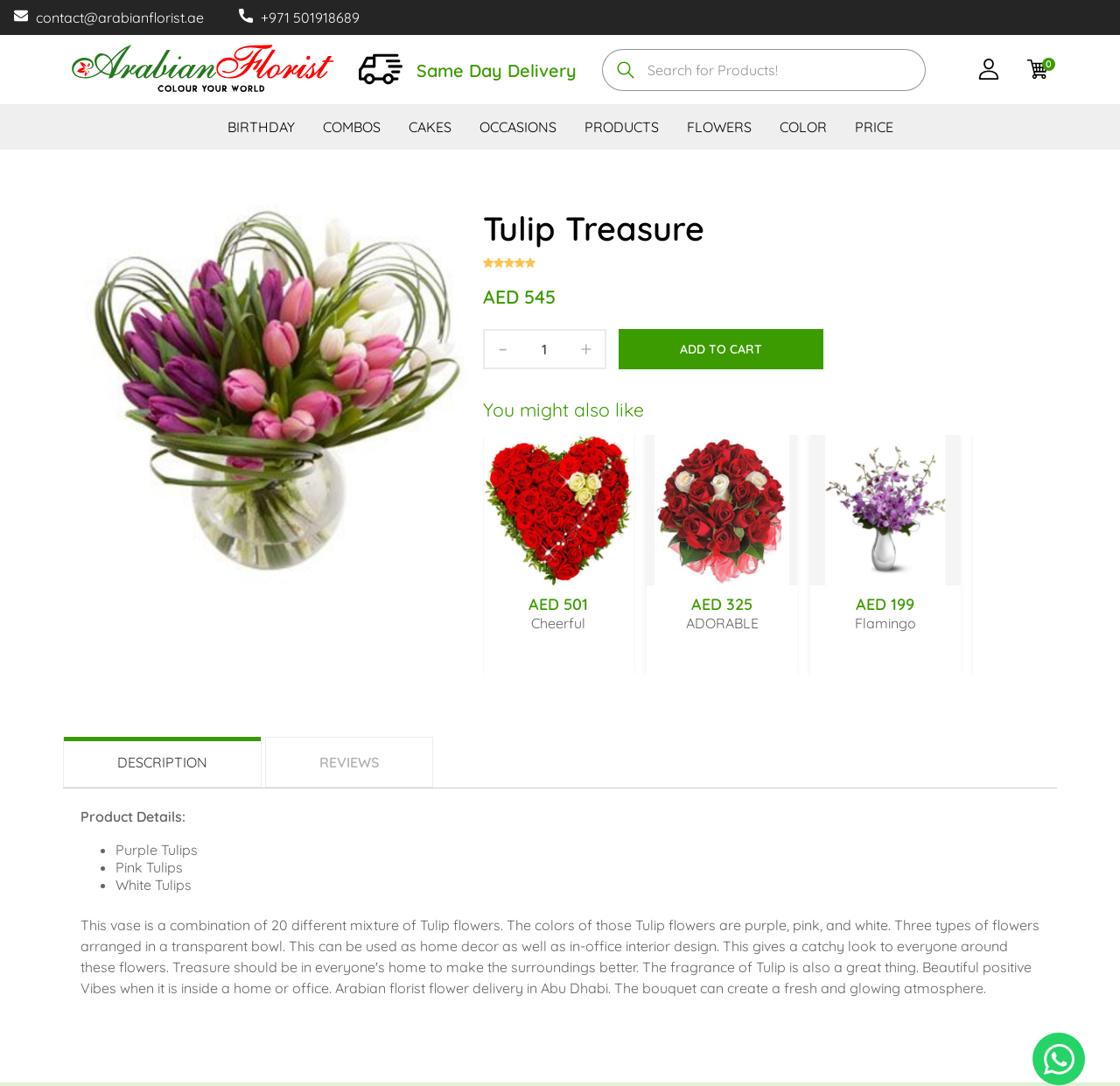Identify the bounding box coordinates of the clickable section necessary to follow the following instruction: "Contact us". The coordinates should be presented as four float numbers from 0 to 1, i.e., [left, top, right, bottom].

[0.032, 0.008, 0.182, 0.024]